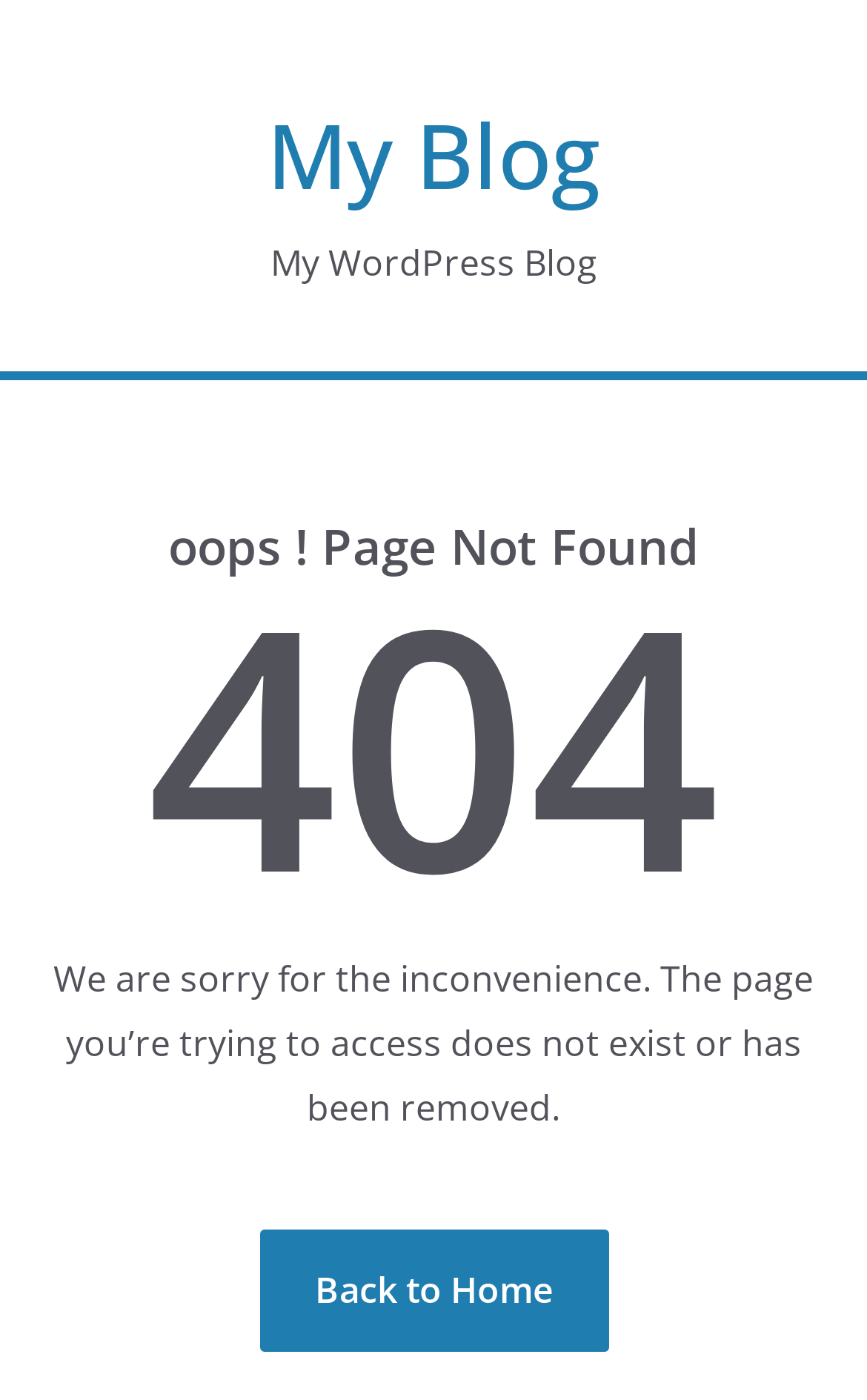Specify the bounding box coordinates (top-left x, top-left y, bottom-right x, bottom-right y) of the UI element in the screenshot that matches this description: My Blog

[0.308, 0.067, 0.692, 0.154]